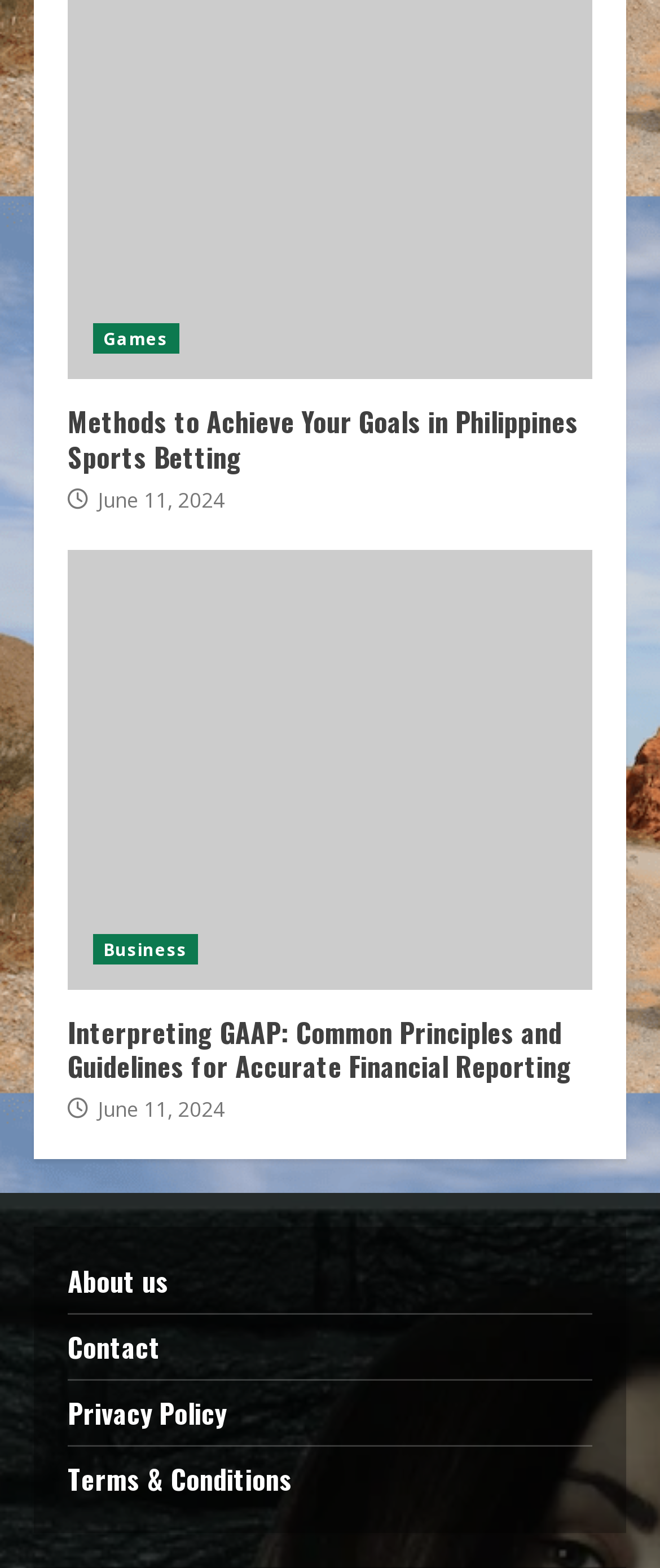Identify the bounding box coordinates for the element you need to click to achieve the following task: "Go to Business". The coordinates must be four float values ranging from 0 to 1, formatted as [left, top, right, bottom].

[0.141, 0.595, 0.3, 0.615]